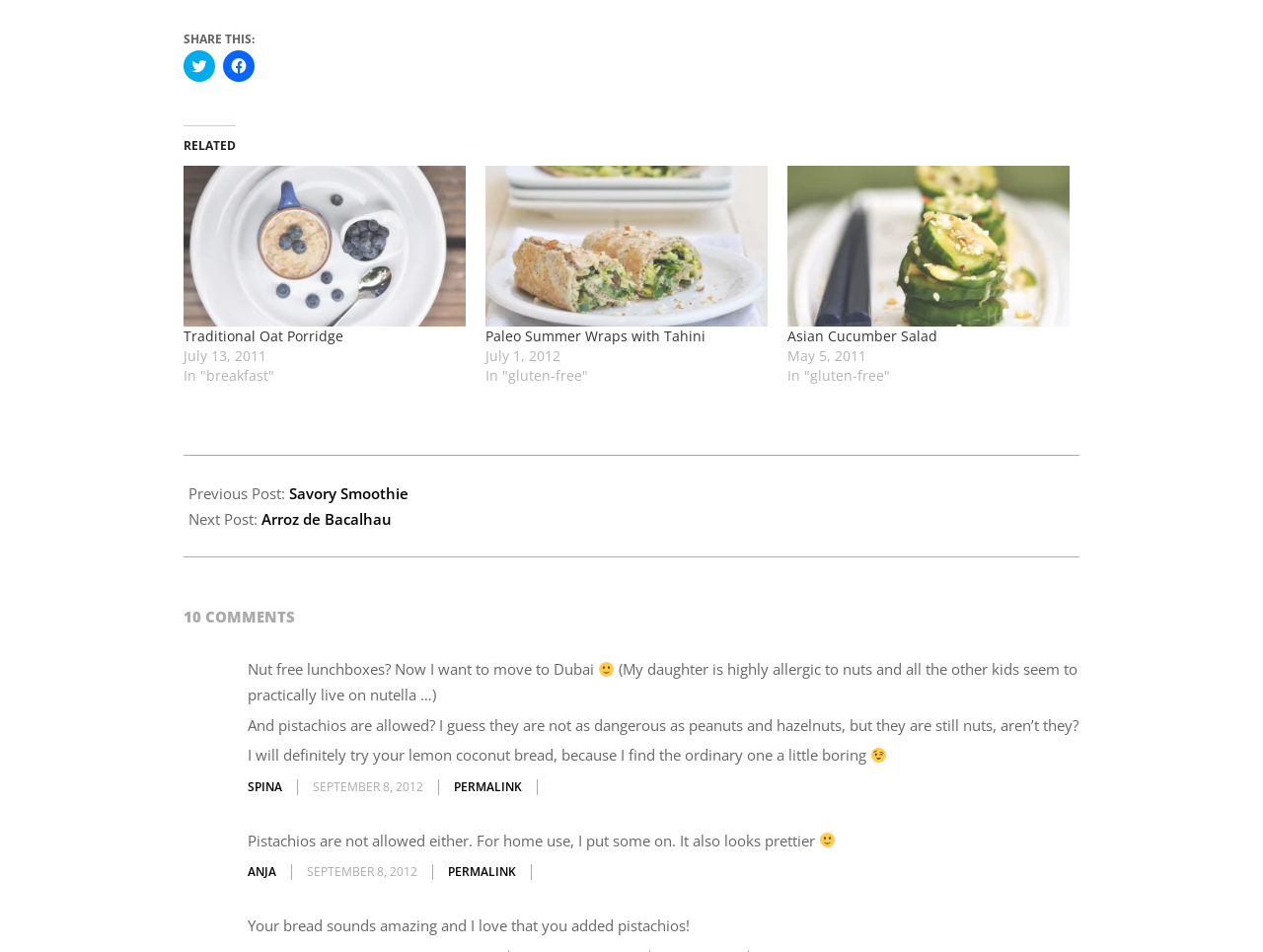How many comments are there on this post?
From the image, respond with a single word or phrase.

10